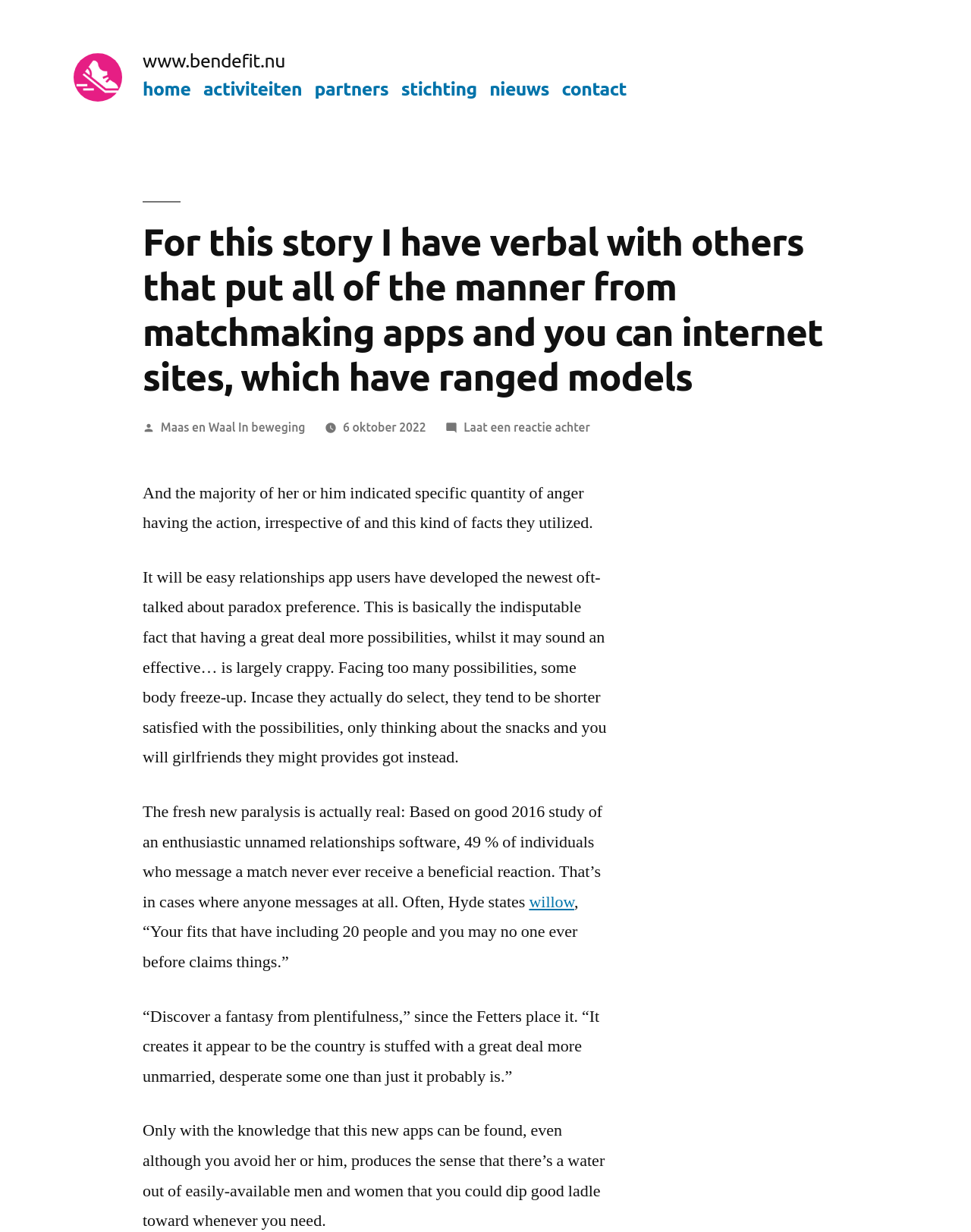Show the bounding box coordinates of the element that should be clicked to complete the task: "Read the article posted by Maas en Waal In beweging".

[0.165, 0.341, 0.314, 0.352]